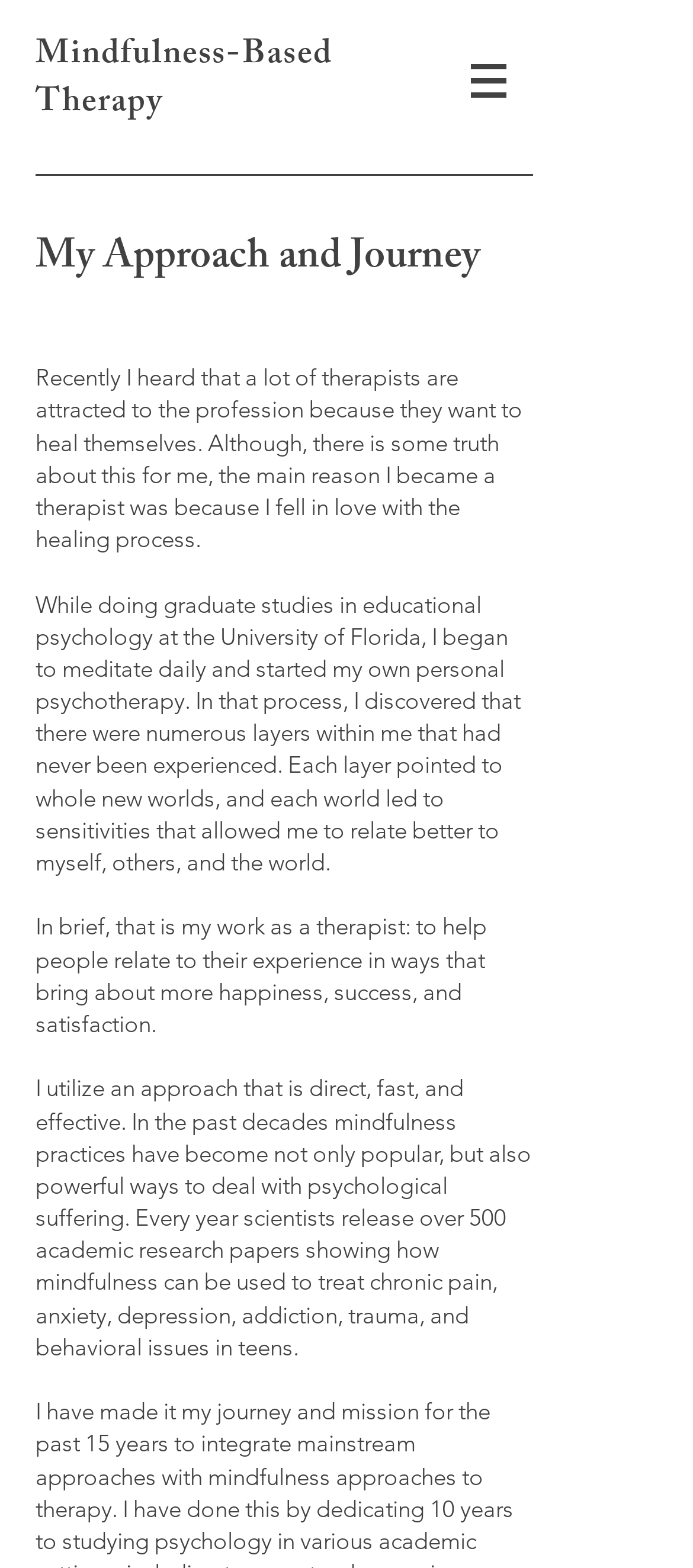Use one word or a short phrase to answer the question provided: 
What did the therapist discover during meditation?

New worlds and sensitivities